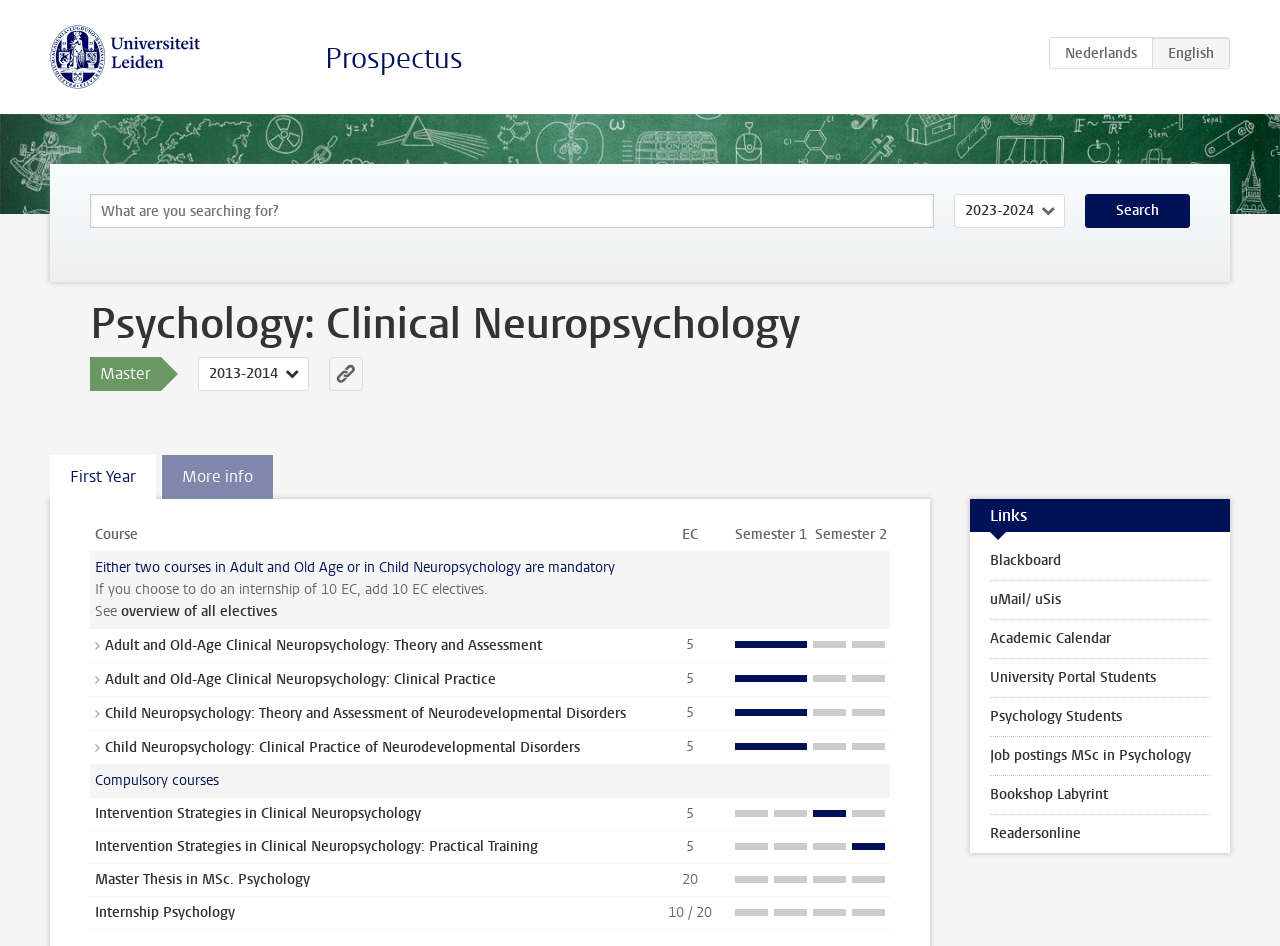How many links are listed in the complementary section?
Answer the question based on the image using a single word or a brief phrase.

8